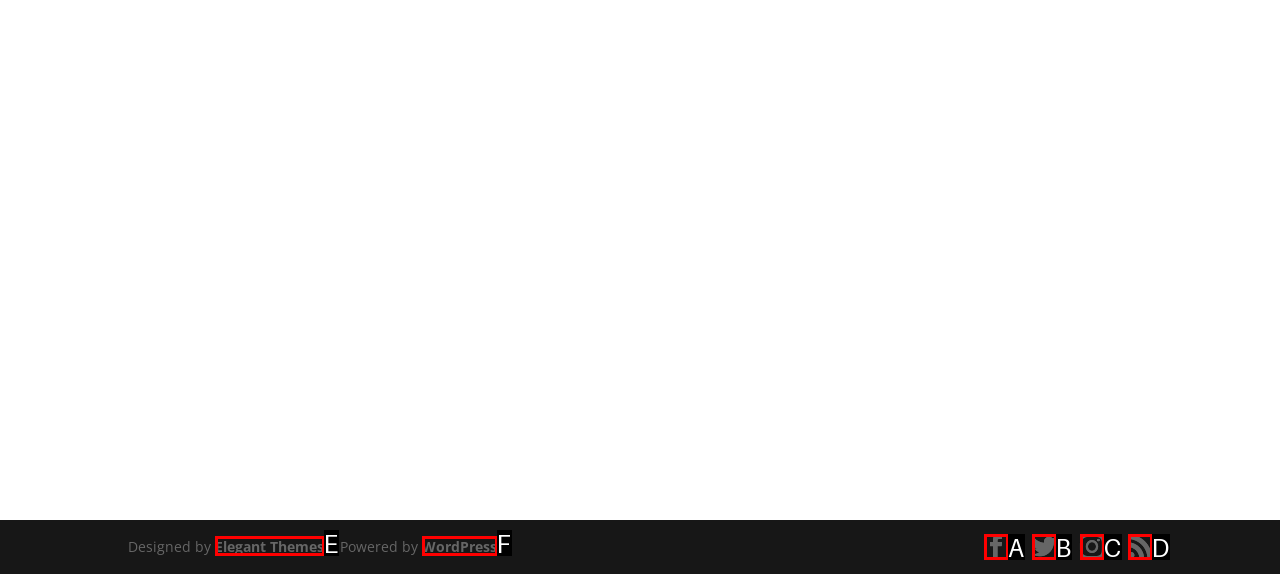Choose the HTML element that aligns with the description: Elegant Themes. Indicate your choice by stating the letter.

E